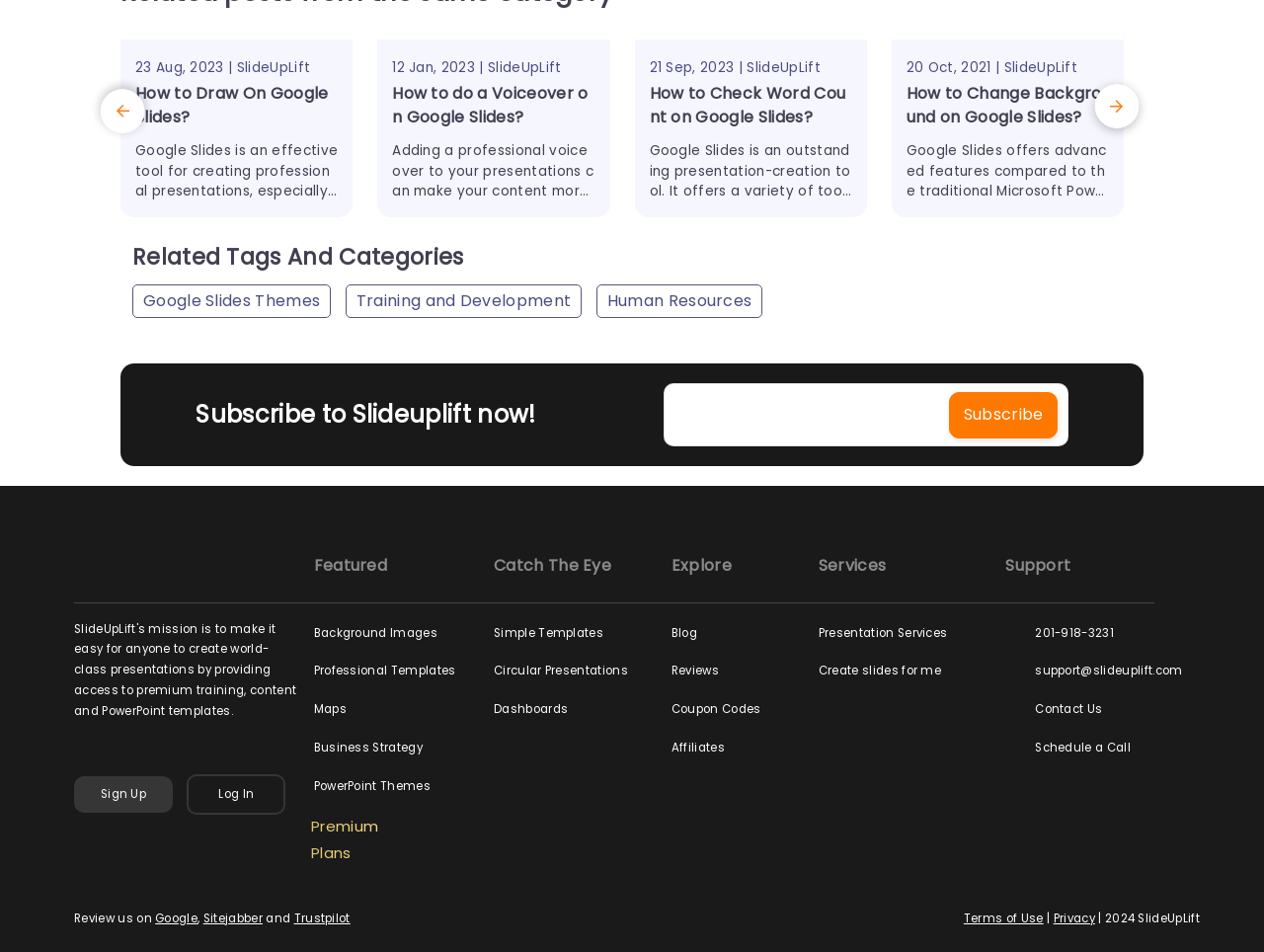What is the topic of the webpage?
Give a thorough and detailed response to the question.

Based on the webpage content, I can see that the webpage is discussing various topics related to Google Slides, such as how to draw on Google Slides, how to do a voiceover on Google Slides, and how to check word count on Google Slides. Therefore, the topic of the webpage is Google Slides.